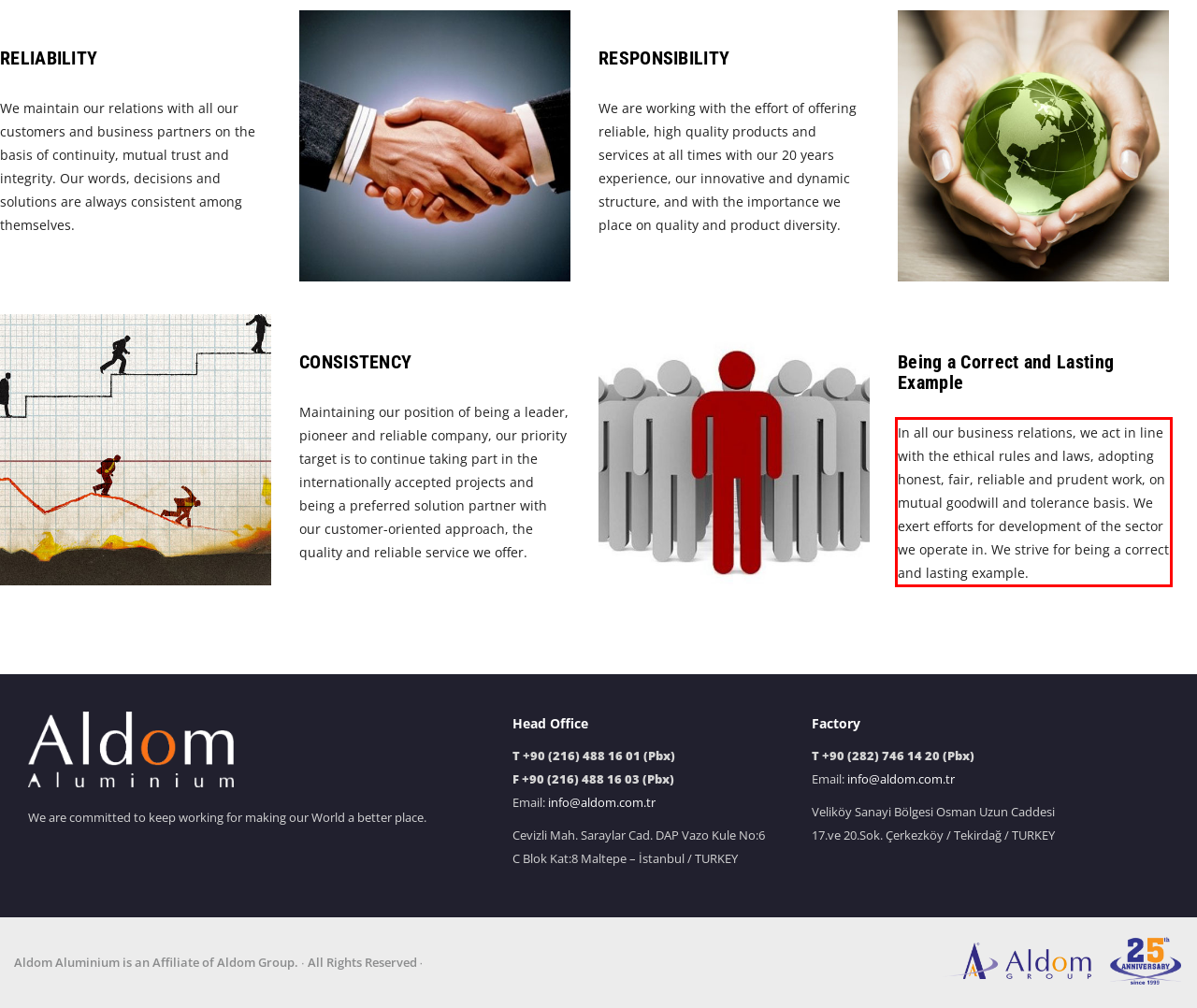Please examine the webpage screenshot containing a red bounding box and use OCR to recognize and output the text inside the red bounding box.

In all our business relations, we act in line with the ethical rules and laws, adopting honest, fair, reliable and prudent work, on mutual goodwill and tolerance basis. We exert efforts for development of the sector we operate in. We strive for being a correct and lasting example.